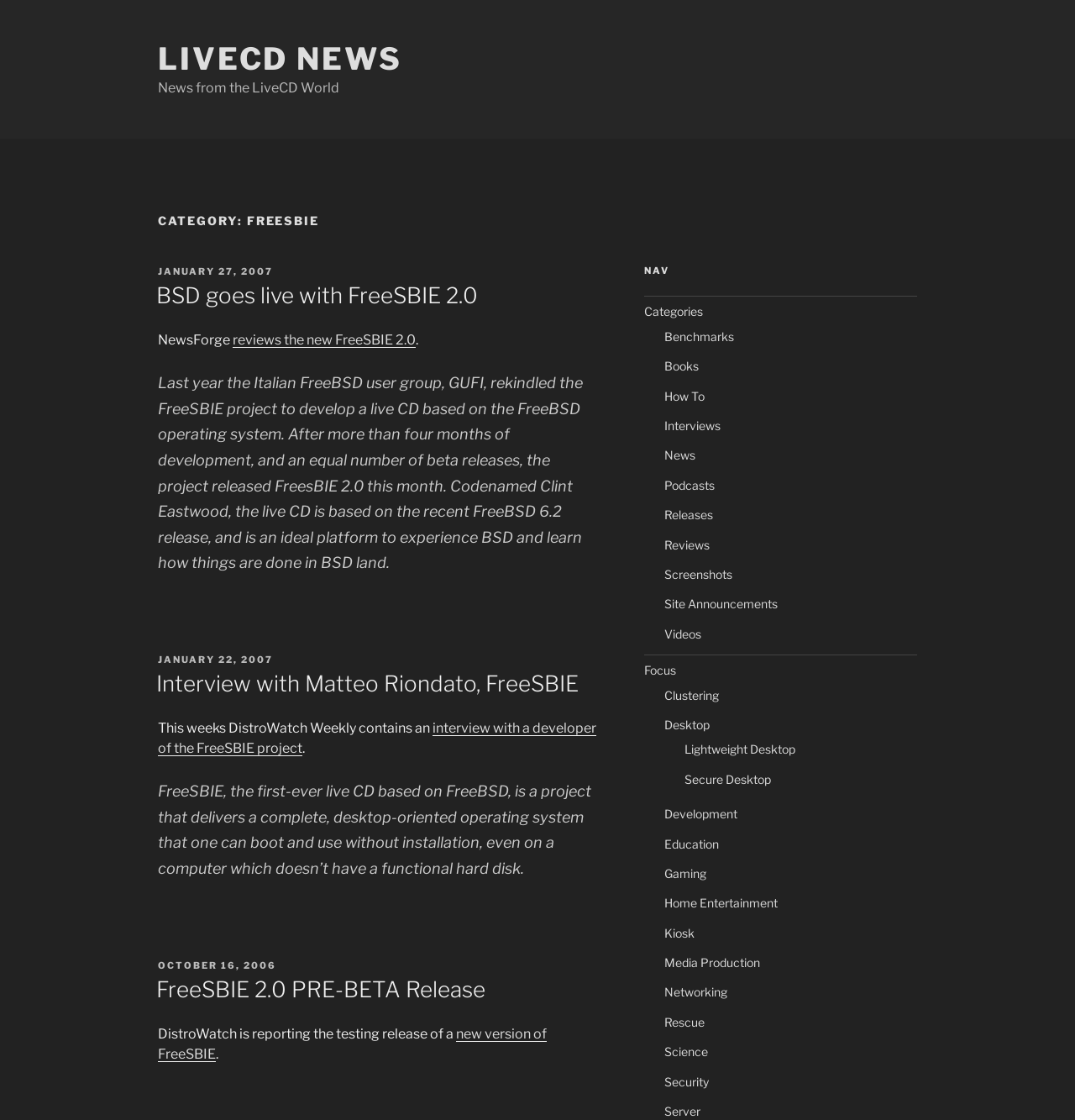Identify the bounding box for the described UI element: "FreeSBIE 2.0 PRE-BETA Release".

[0.145, 0.872, 0.452, 0.895]